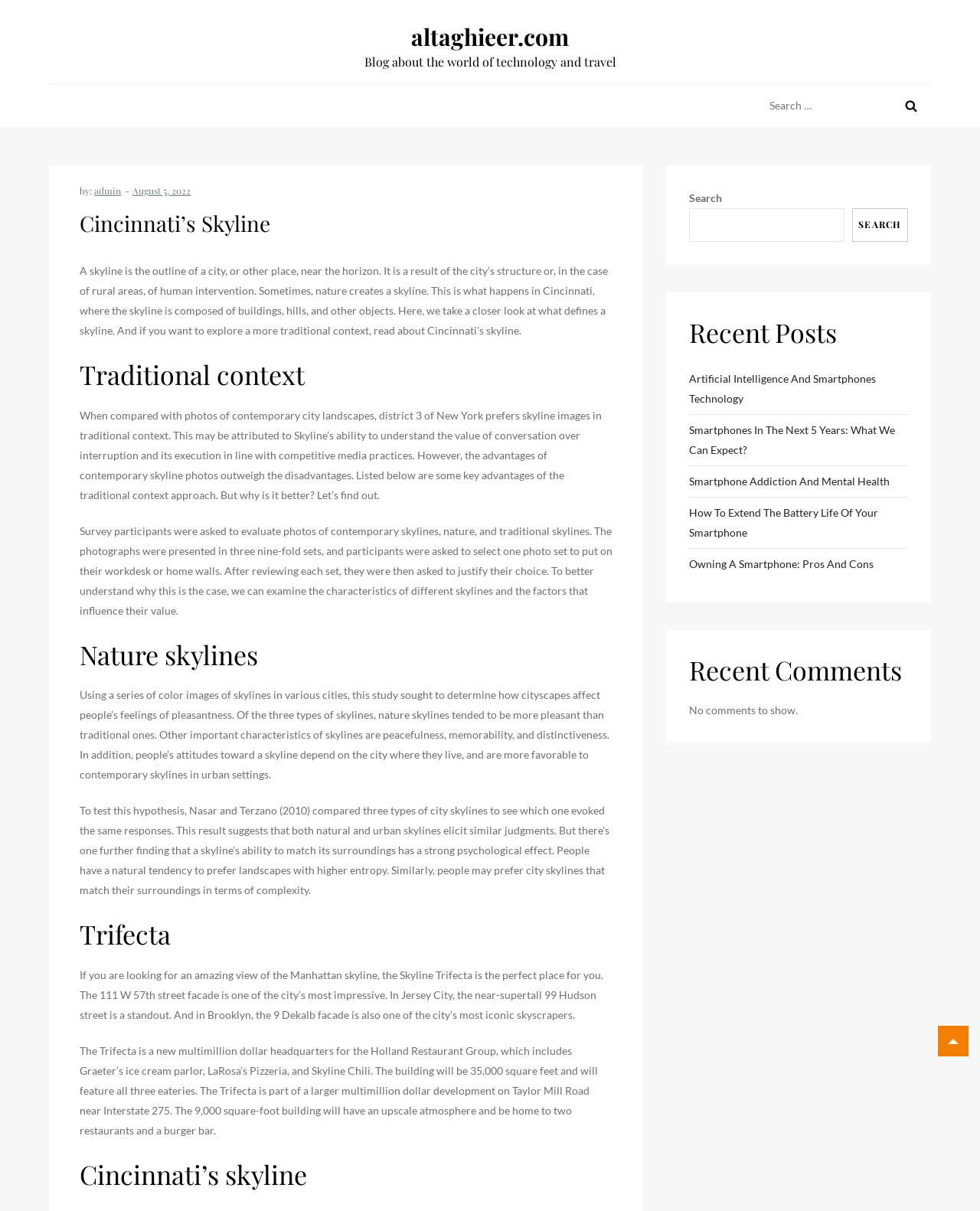Refer to the image and offer a detailed explanation in response to the question: How many recent posts are listed?

There are five recent posts listed on the webpage, as indicated by the links 'Artificial Intelligence And Smartphones Technology', 'Smartphones In The Next 5 Years: What We Can Expect?', 'Smartphone Addiction And Mental Health', 'How To Extend The Battery Life Of Your Smartphone', and 'Owning A Smartphone: Pros And Cons'.